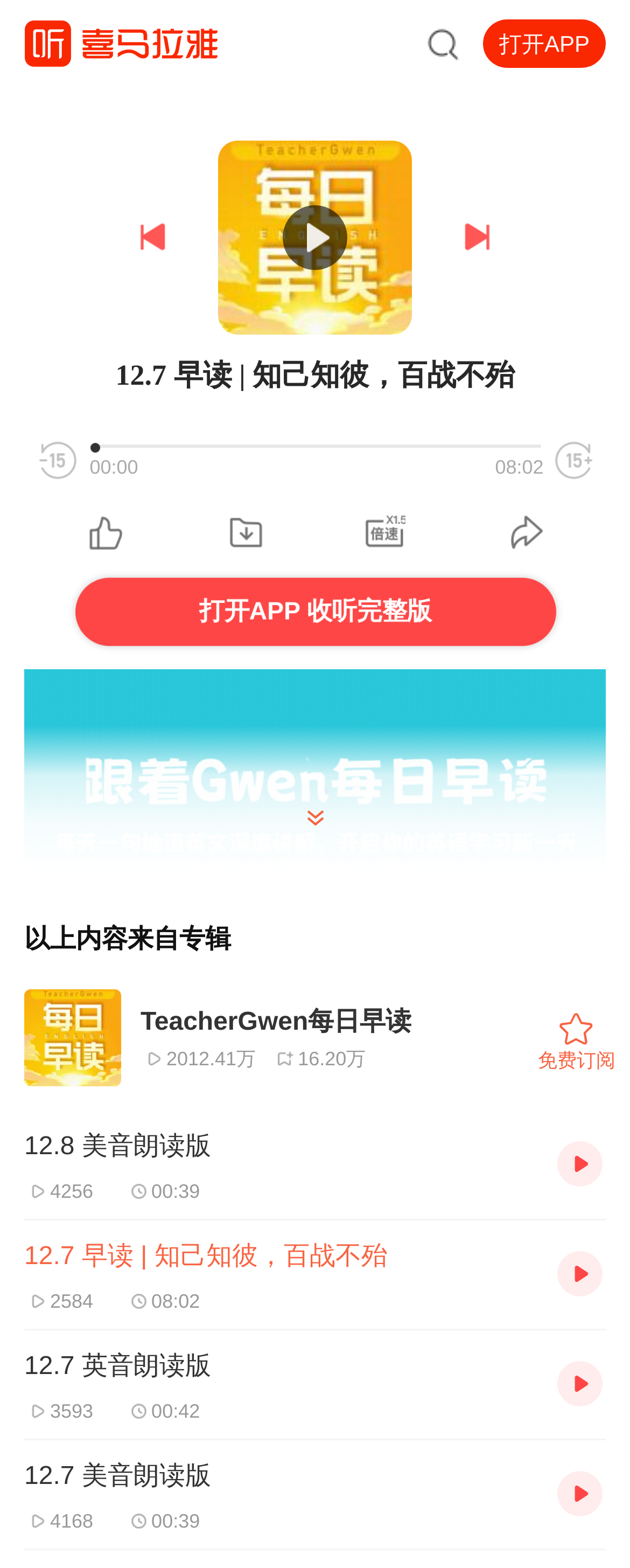Identify the bounding box coordinates of the area that should be clicked in order to complete the given instruction: "Play the audio". The bounding box coordinates should be four float numbers between 0 and 1, i.e., [left, top, right, bottom].

[0.208, 0.138, 0.274, 0.165]